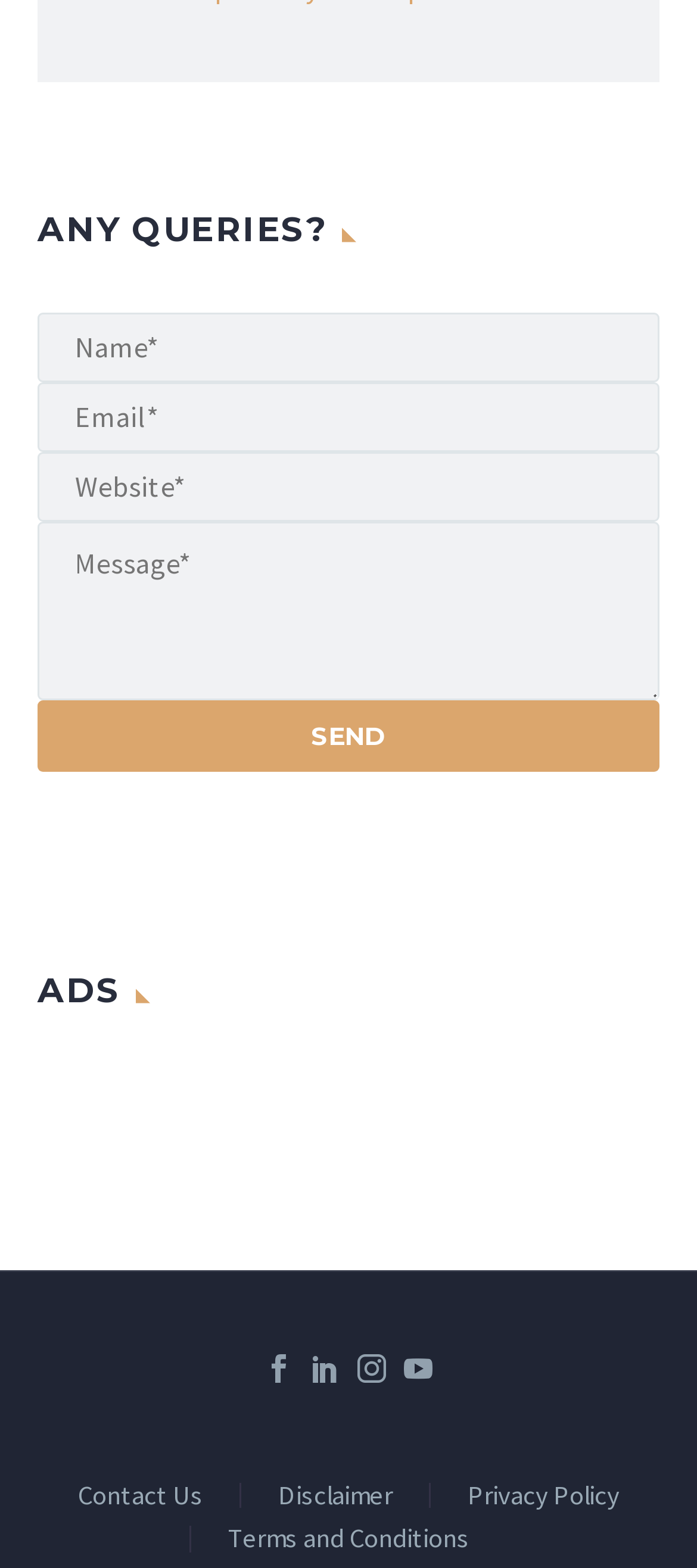Extract the bounding box coordinates of the UI element described: "title="Instagram"". Provide the coordinates in the format [left, top, right, bottom] with values ranging from 0 to 1.

[0.513, 0.82, 0.554, 0.838]